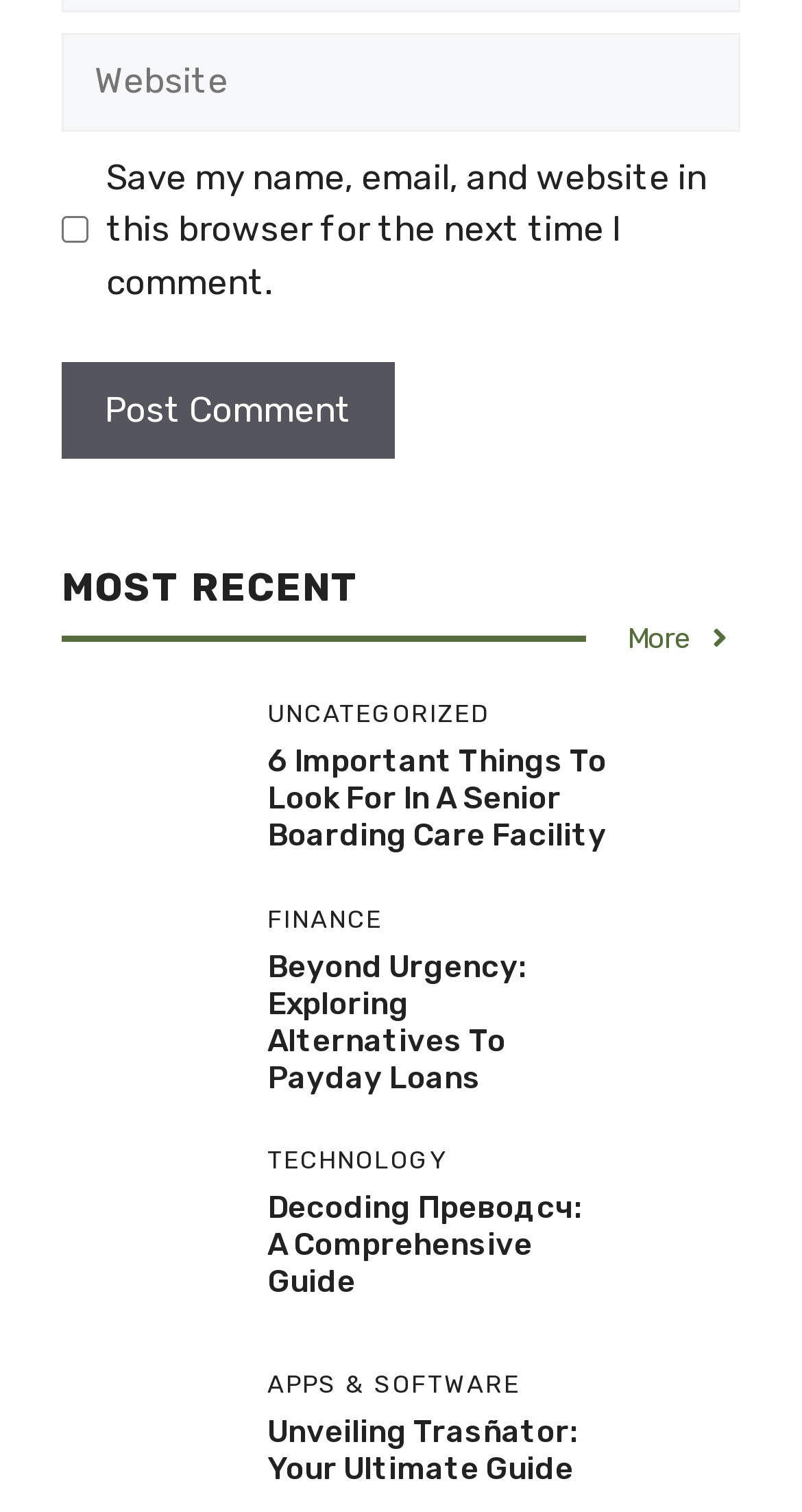Please identify the bounding box coordinates of the element that needs to be clicked to execute the following command: "Enter website". Provide the bounding box using four float numbers between 0 and 1, formatted as [left, top, right, bottom].

[0.077, 0.022, 0.923, 0.087]